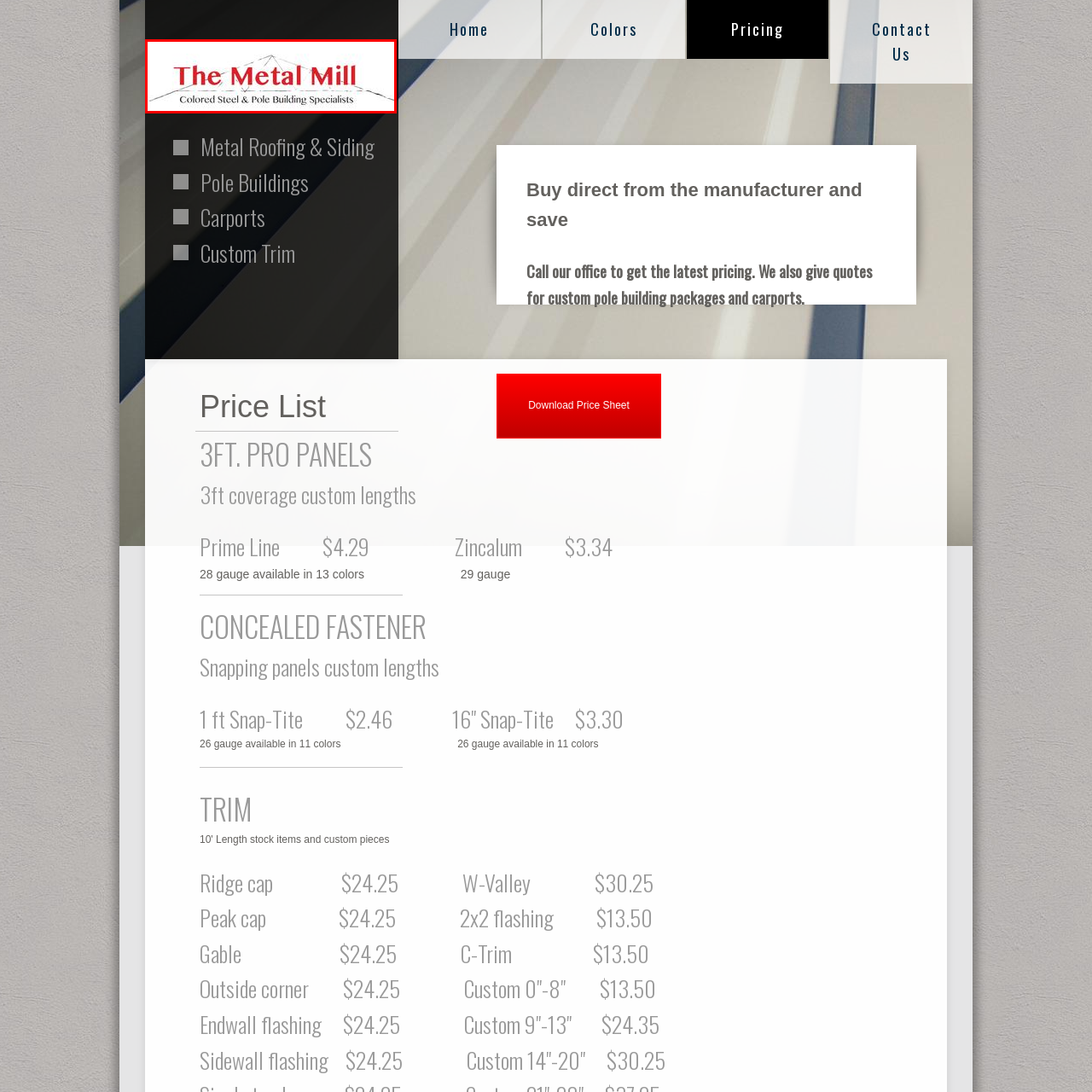Craft an in-depth description of the visual elements captured within the red box.

The image displays the logo of "The Metal Mill," a company specializing in colored steel and pole building solutions. The logo features bold red lettering that stands out prominently against a white background. Above the name, stylized graphical elements resembling the outlines of roofs or structures enhance the logo's theme of construction and building. The tagline beneath the company name highlights their expertise, underscoring their focus on providing specialized services in colored steel and pole buildings. This logo serves to convey a sense of trust and professionalism in the construction industry.